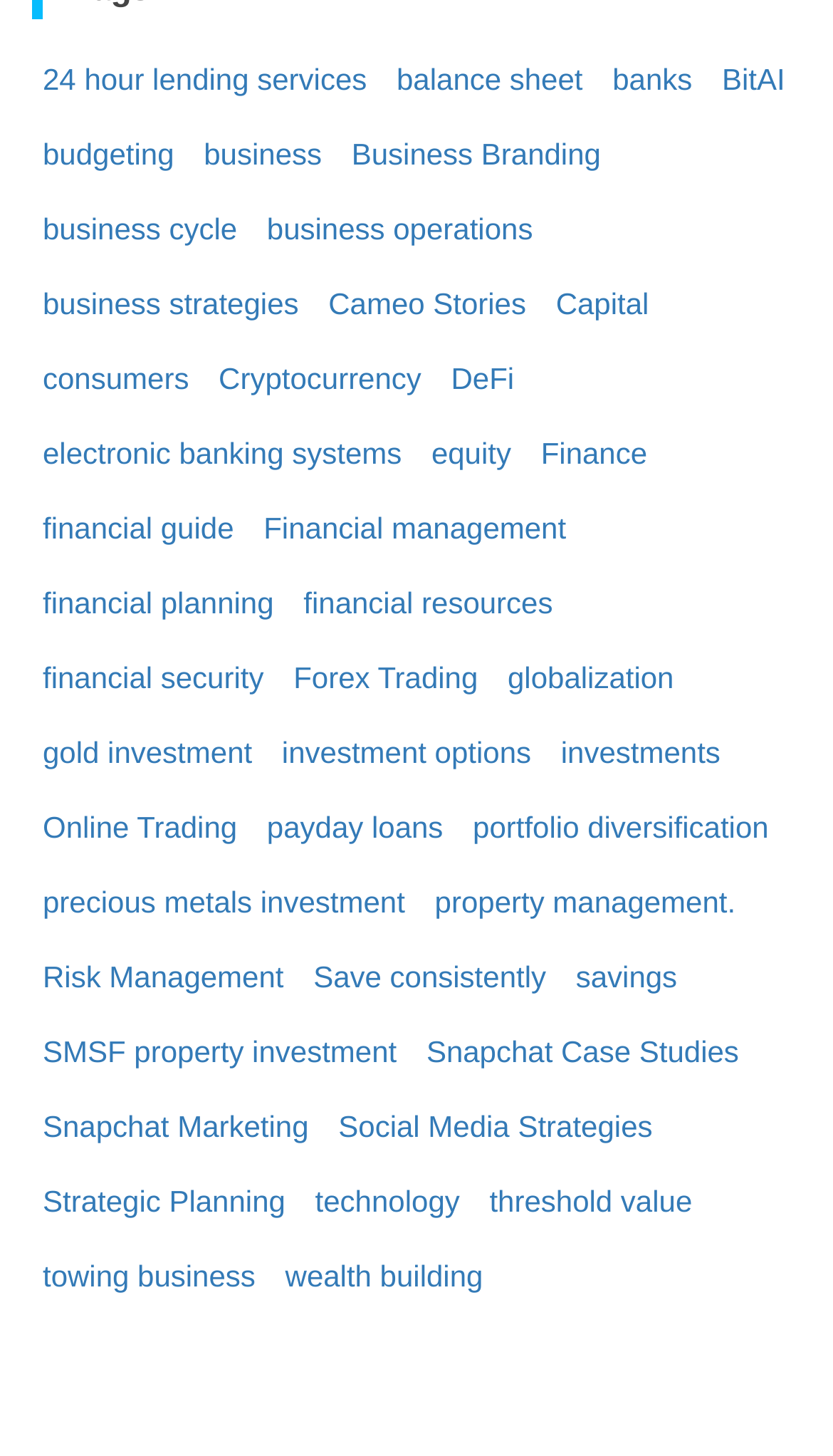Find the bounding box coordinates for the area you need to click to carry out the instruction: "Explore เว็บสล็อตใหม่ล่าสุด". The coordinates should be four float numbers between 0 and 1, indicated as [left, top, right, bottom].

None